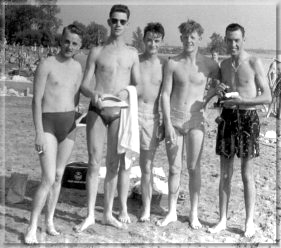Please look at the image and answer the question with a detailed explanation: What are the two men holding?

The caption specifically mentions that two of the men are holding towels and a hat, which adds to the casual and relaxed atmosphere of the beach scene.